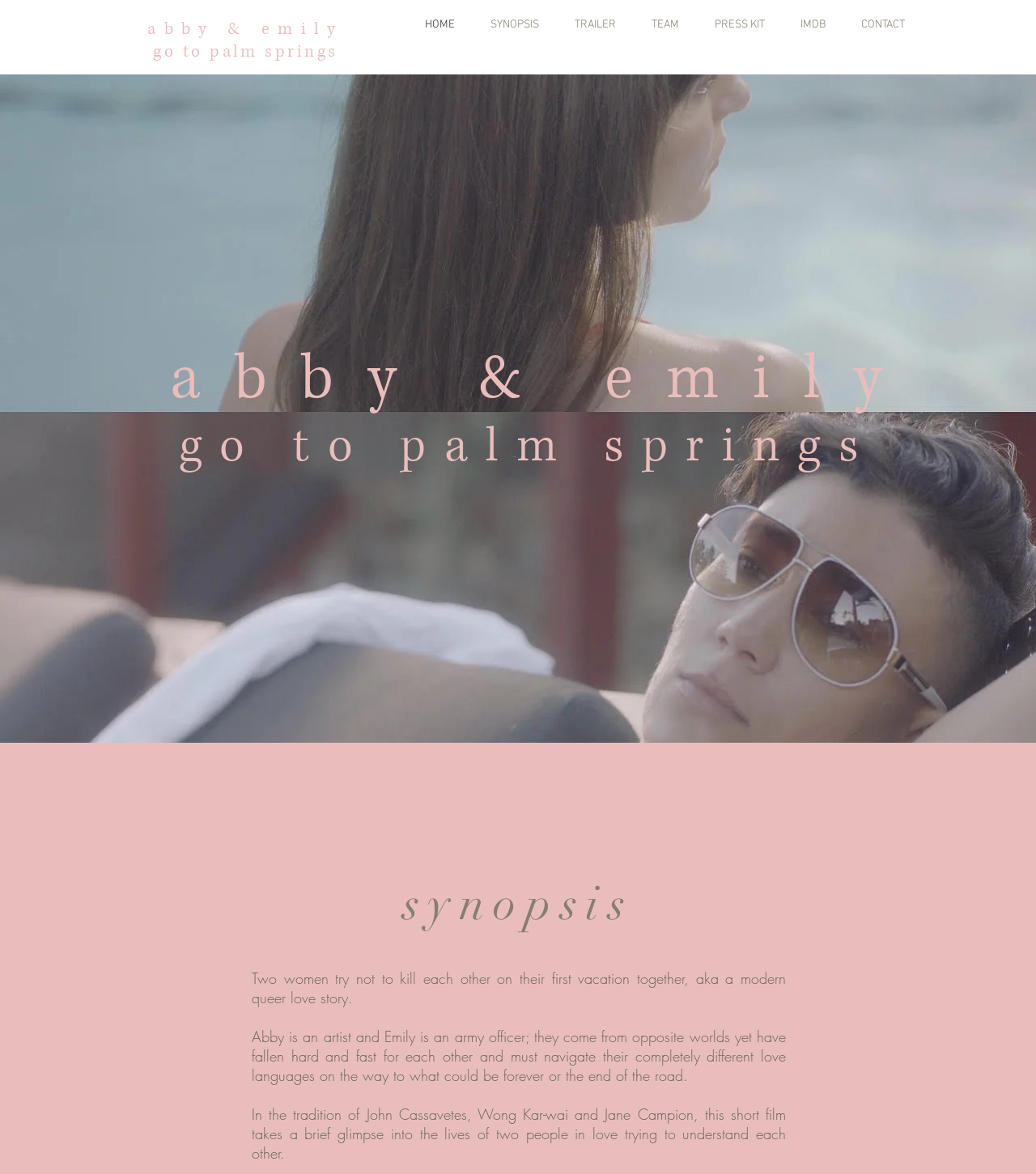Provide your answer to the question using just one word or phrase: What is the navigation menu item after 'SYNOPSIS'?

TRAILER